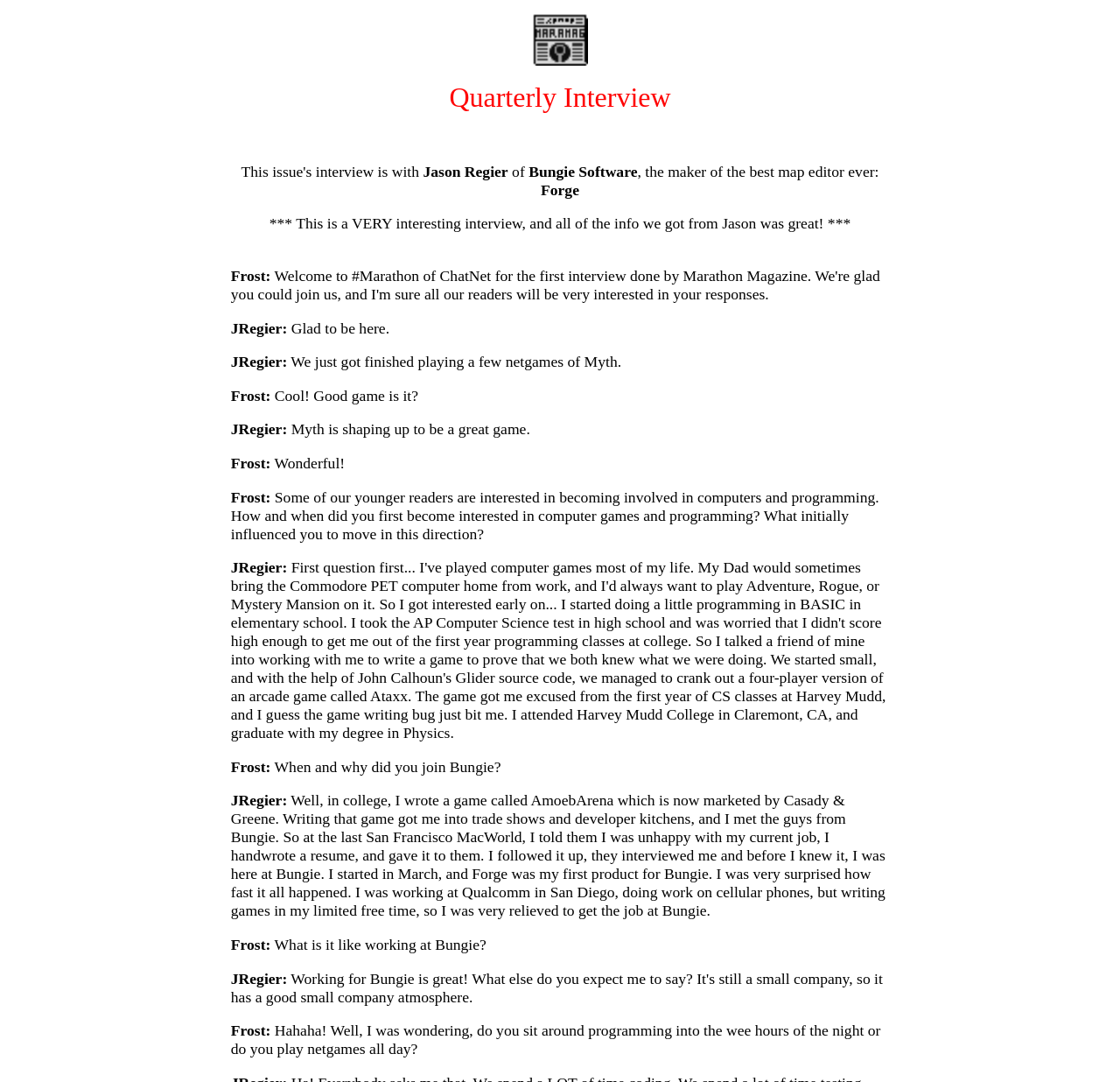What is the name of the product Jason Regier worked on after joining Bungie?
Please provide a detailed and comprehensive answer to the question.

According to the conversation, Jason Regier started working at Bungie in March and his first product for Bungie was Forge.